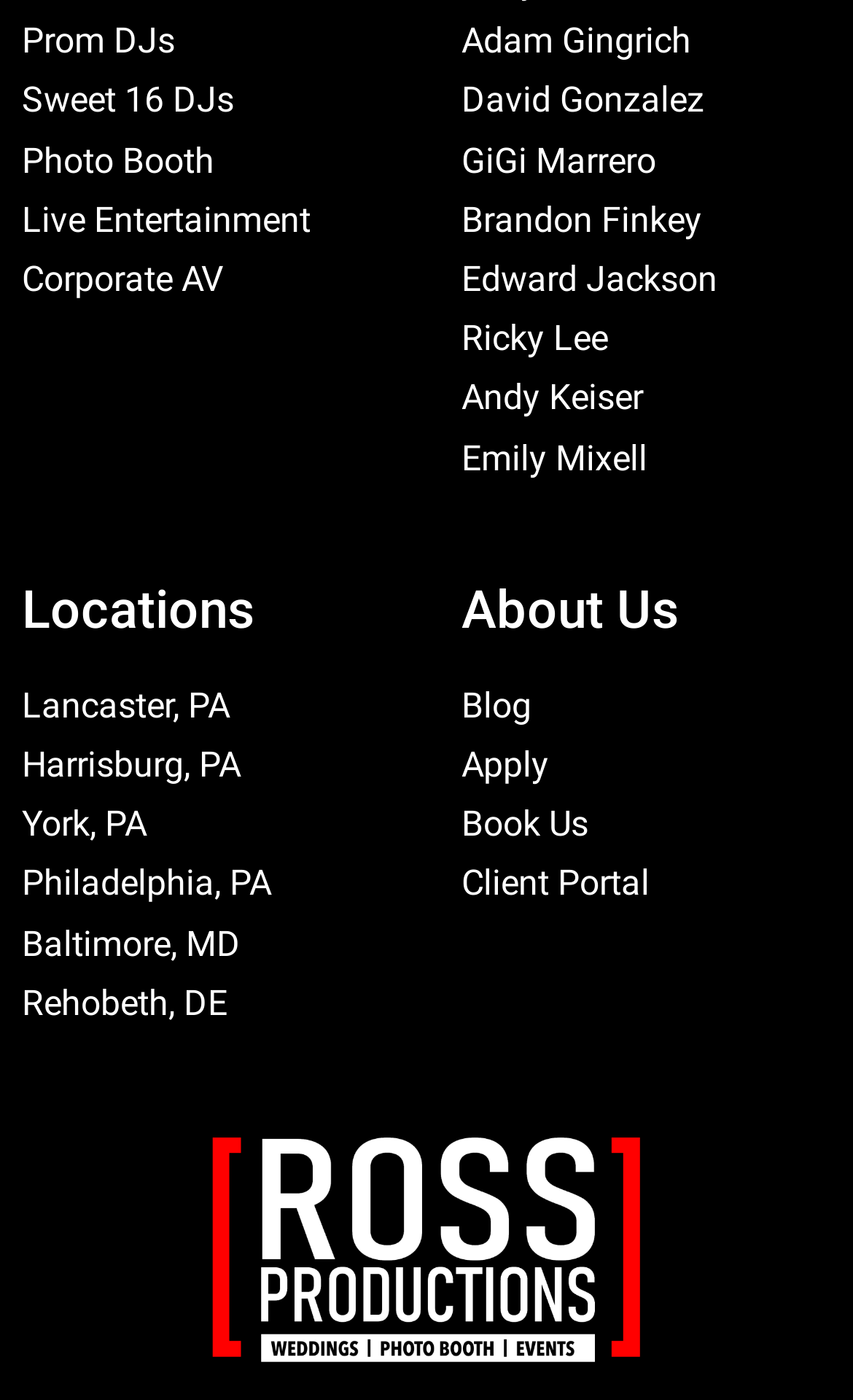Please respond to the question with a concise word or phrase:
How many cities are listed in Pennsylvania?

3